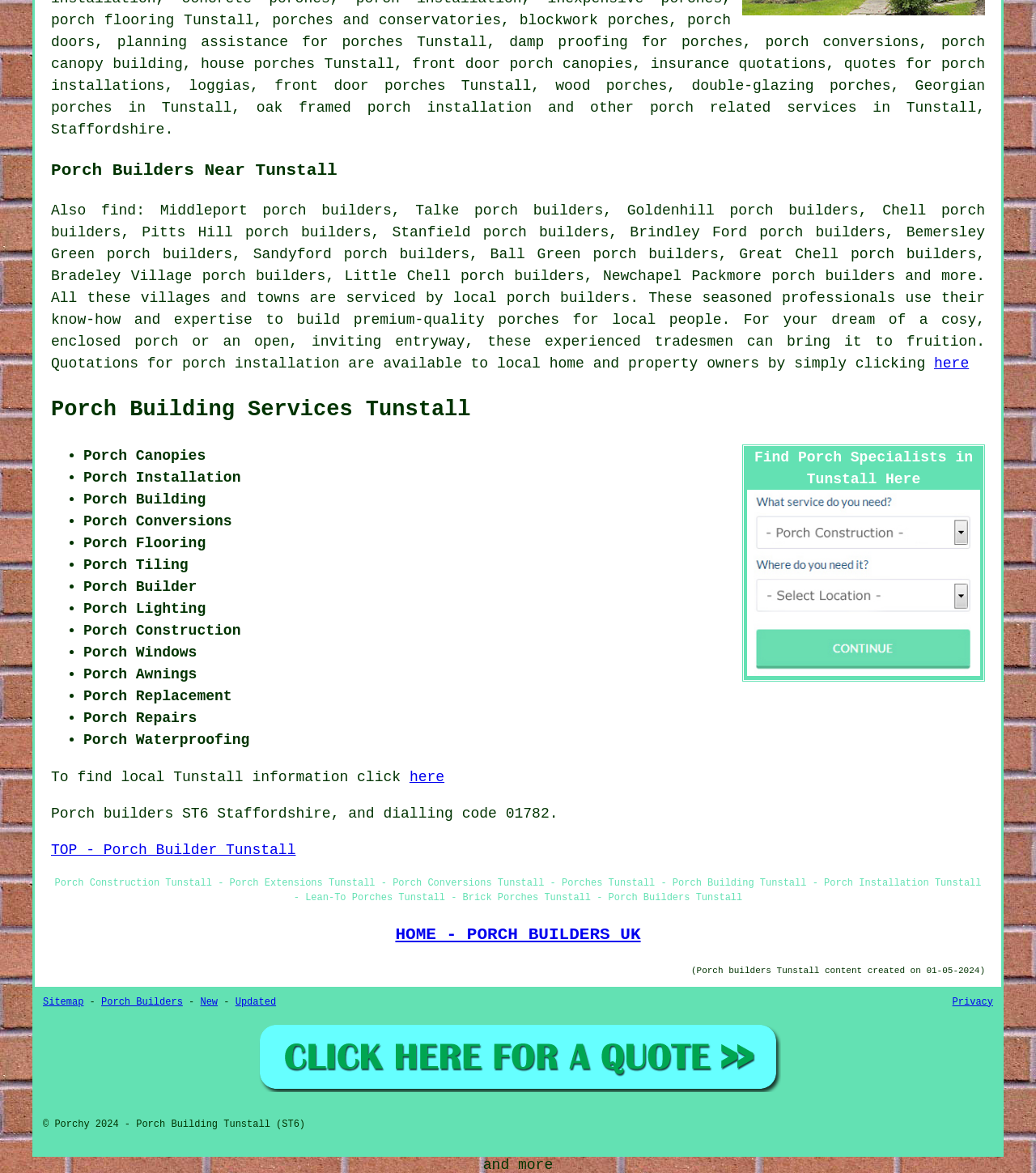What is the purpose of clicking 'here'?
Please provide a detailed and thorough answer to the question.

The link 'here' is mentioned in the text 'To find local Tunstall information click here', which indicates that clicking on this link will provide local information about Tunstall.